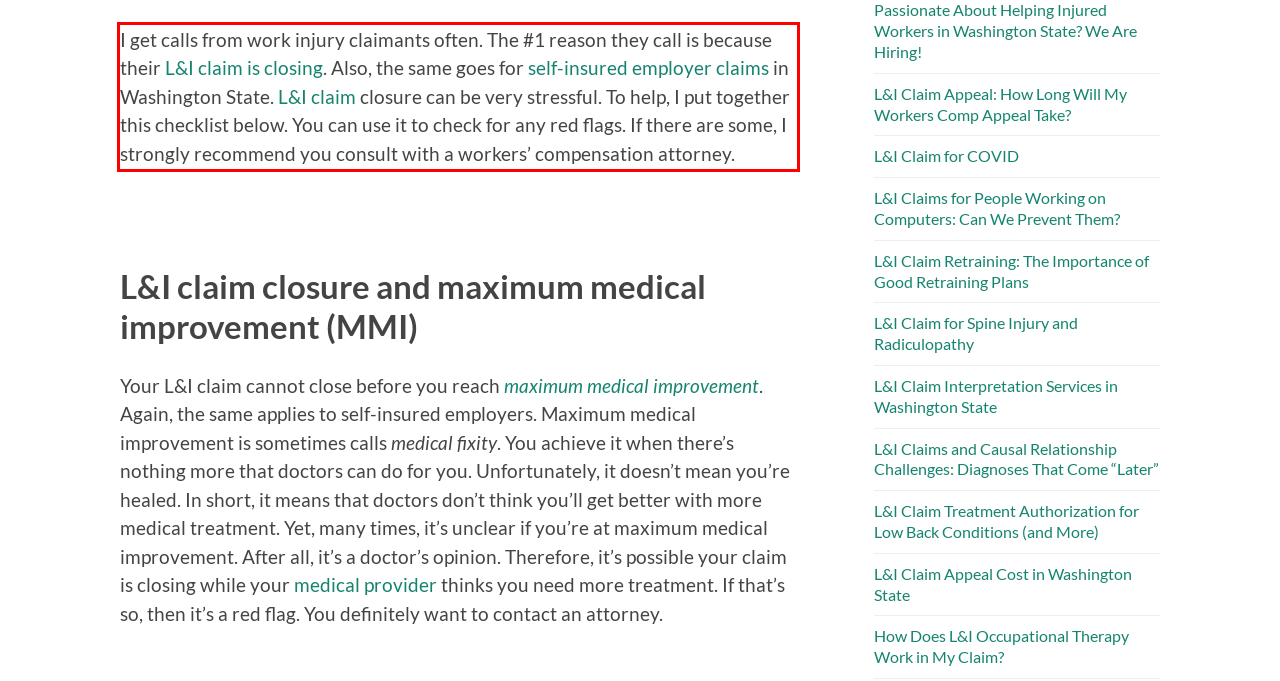Examine the webpage screenshot and use OCR to recognize and output the text within the red bounding box.

I get calls from work injury claimants often. The #1 reason they call is because their L&I claim is closing. Also, the same goes for self-insured employer claims in Washington State. L&I claim closure can be very stressful. To help, I put together this checklist below. You can use it to check for any red flags. If there are some, I strongly recommend you consult with a workers’ compensation attorney.